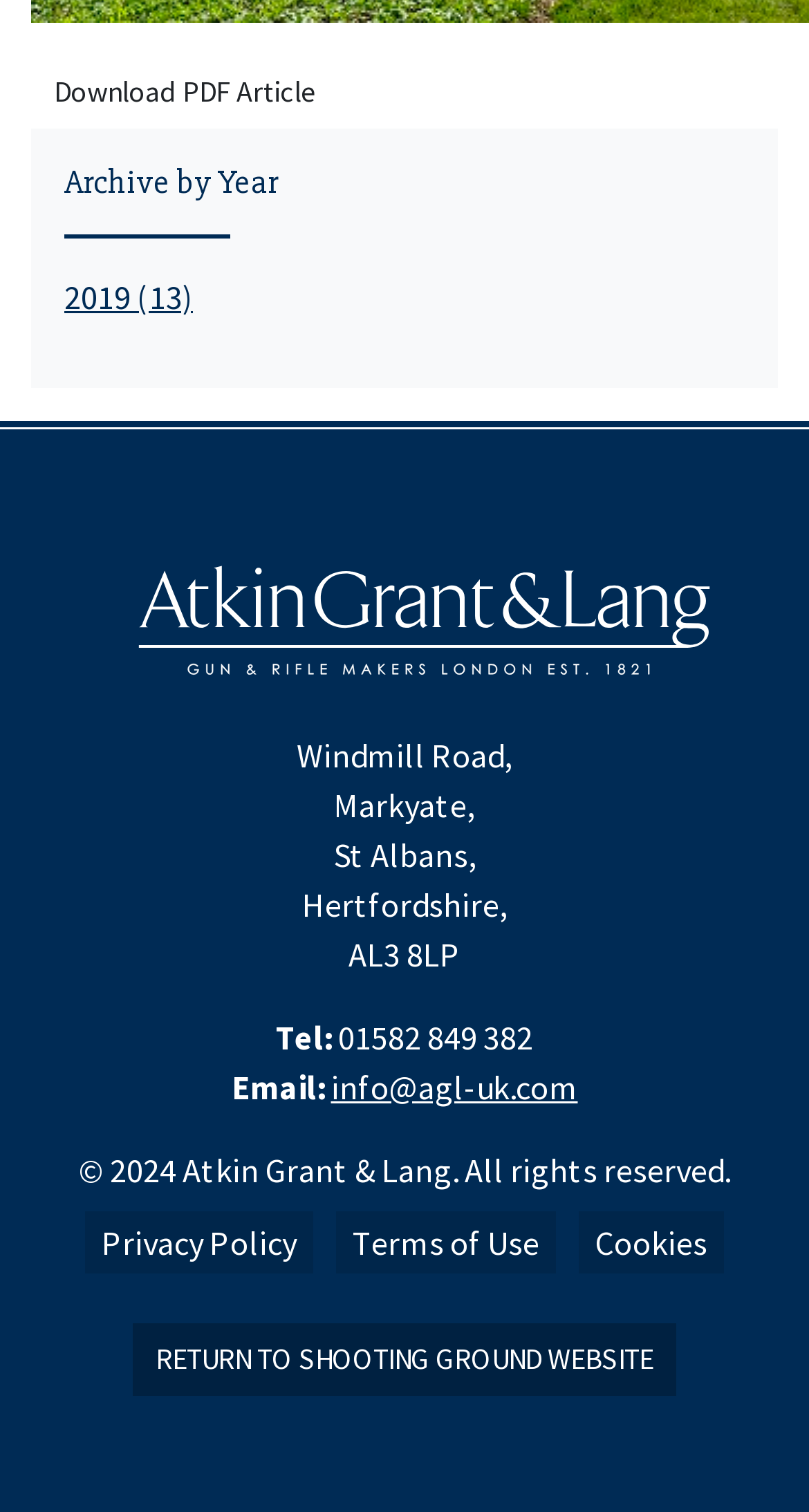Extract the bounding box of the UI element described as: "Terms of Use".

[0.436, 0.808, 0.667, 0.835]